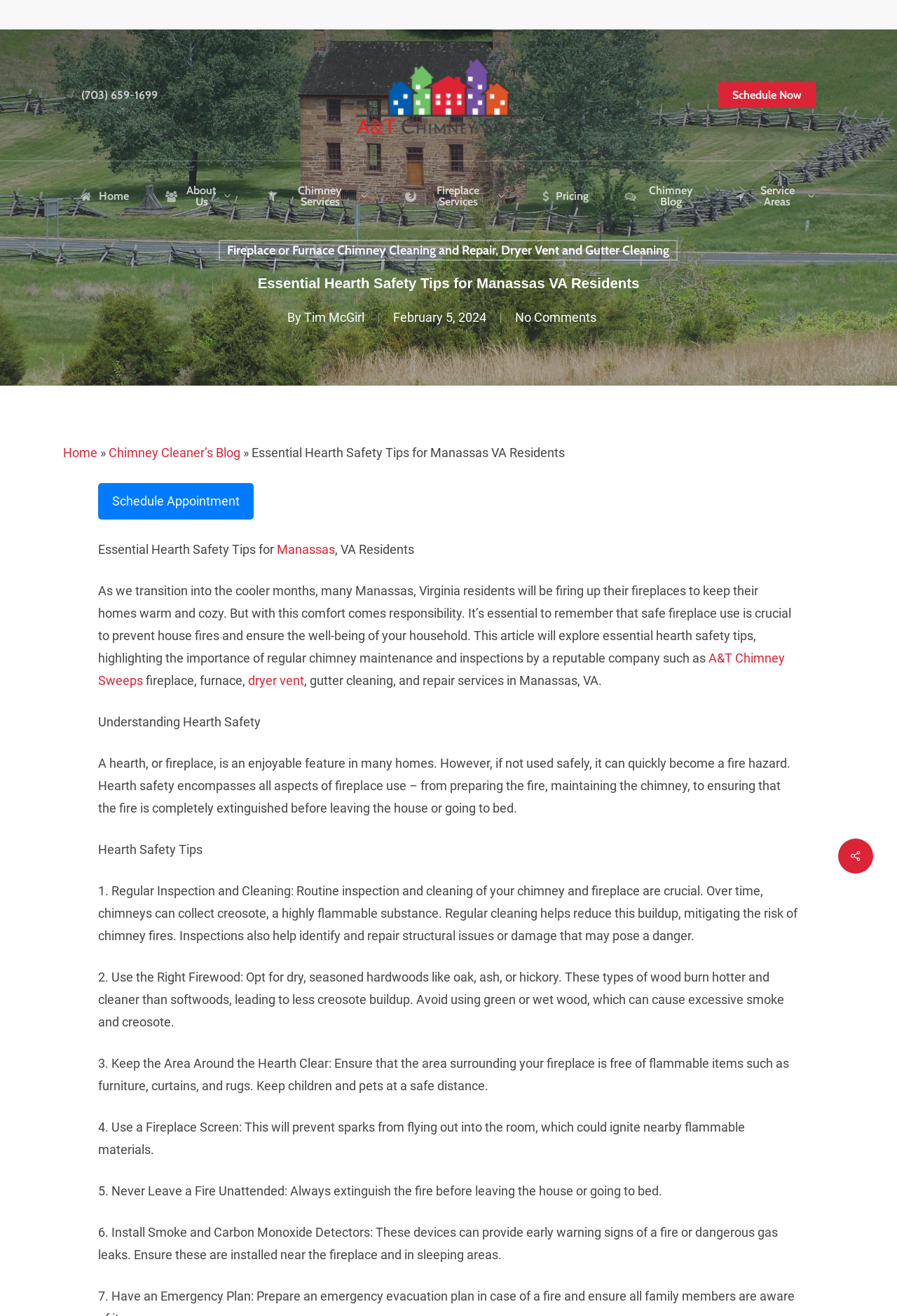Identify the bounding box for the UI element described as: "Pricing". The coordinates should be four float numbers between 0 and 1, i.e., [left, top, right, bottom].

[0.605, 0.145, 0.656, 0.153]